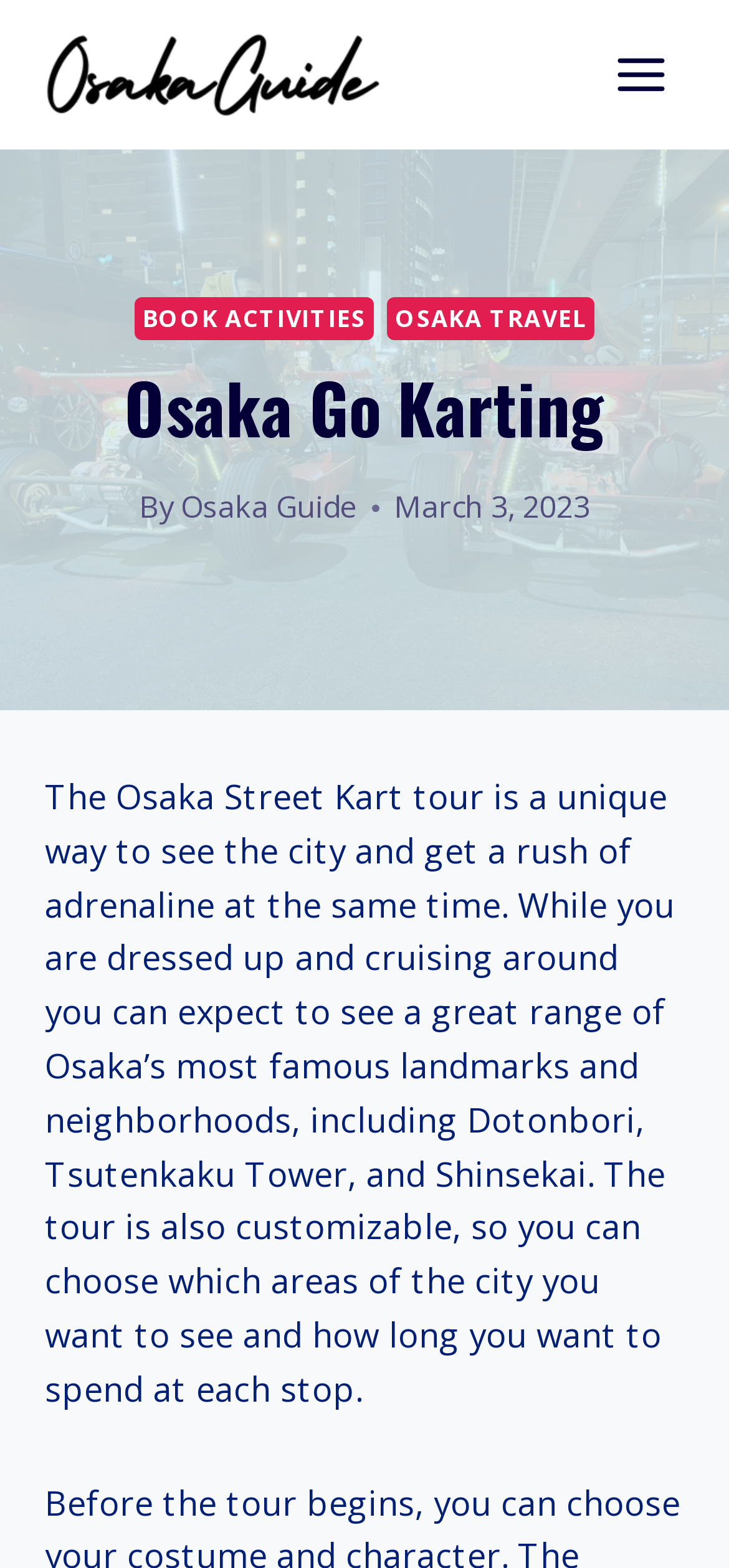Provide the bounding box coordinates of the HTML element described by the text: "alt="Osaka Guide Logo"". The coordinates should be in the format [left, top, right, bottom] with values between 0 and 1.

[0.062, 0.02, 0.523, 0.075]